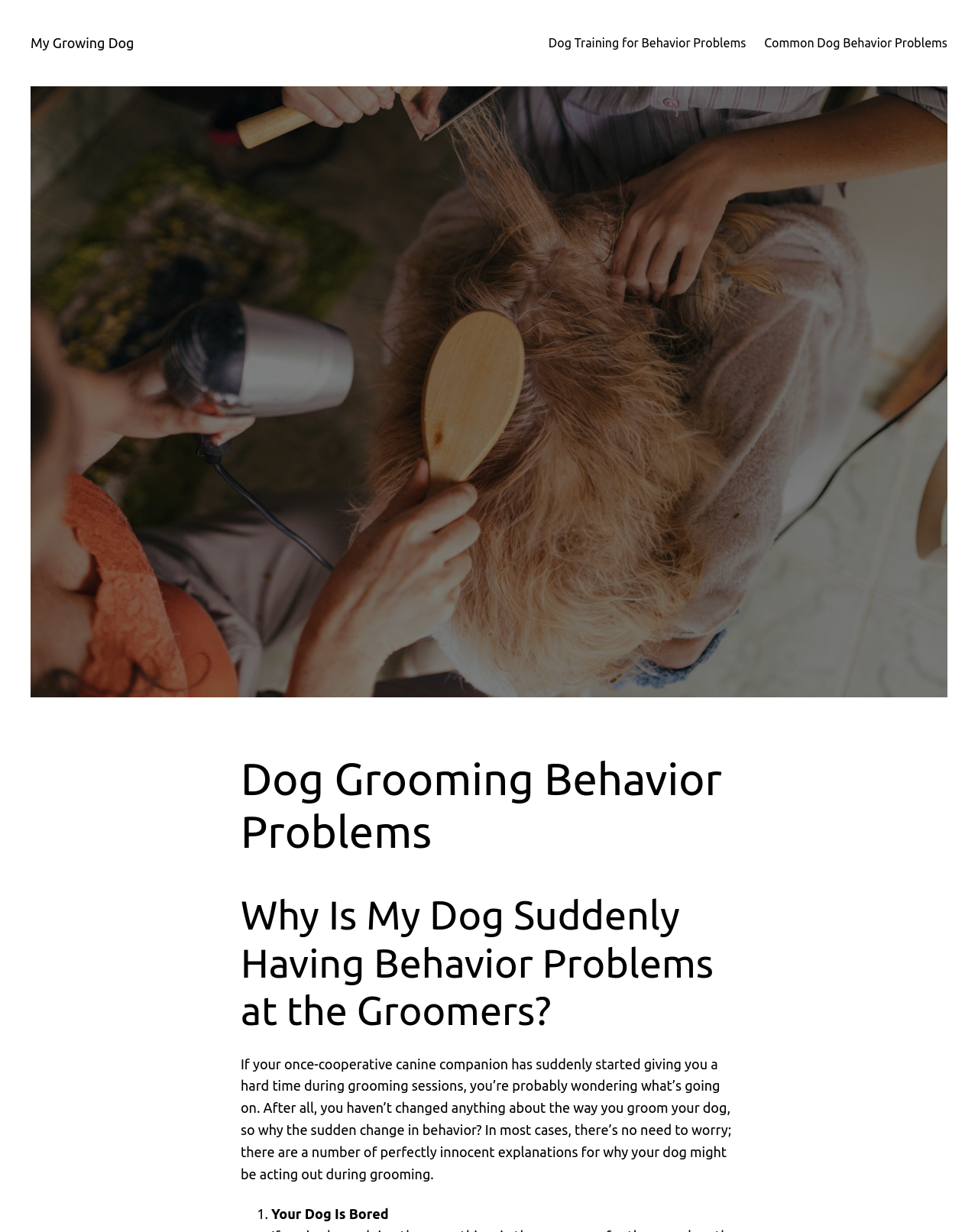Show the bounding box coordinates for the HTML element as described: "Common Dog Behavior Problems".

[0.782, 0.027, 0.969, 0.043]